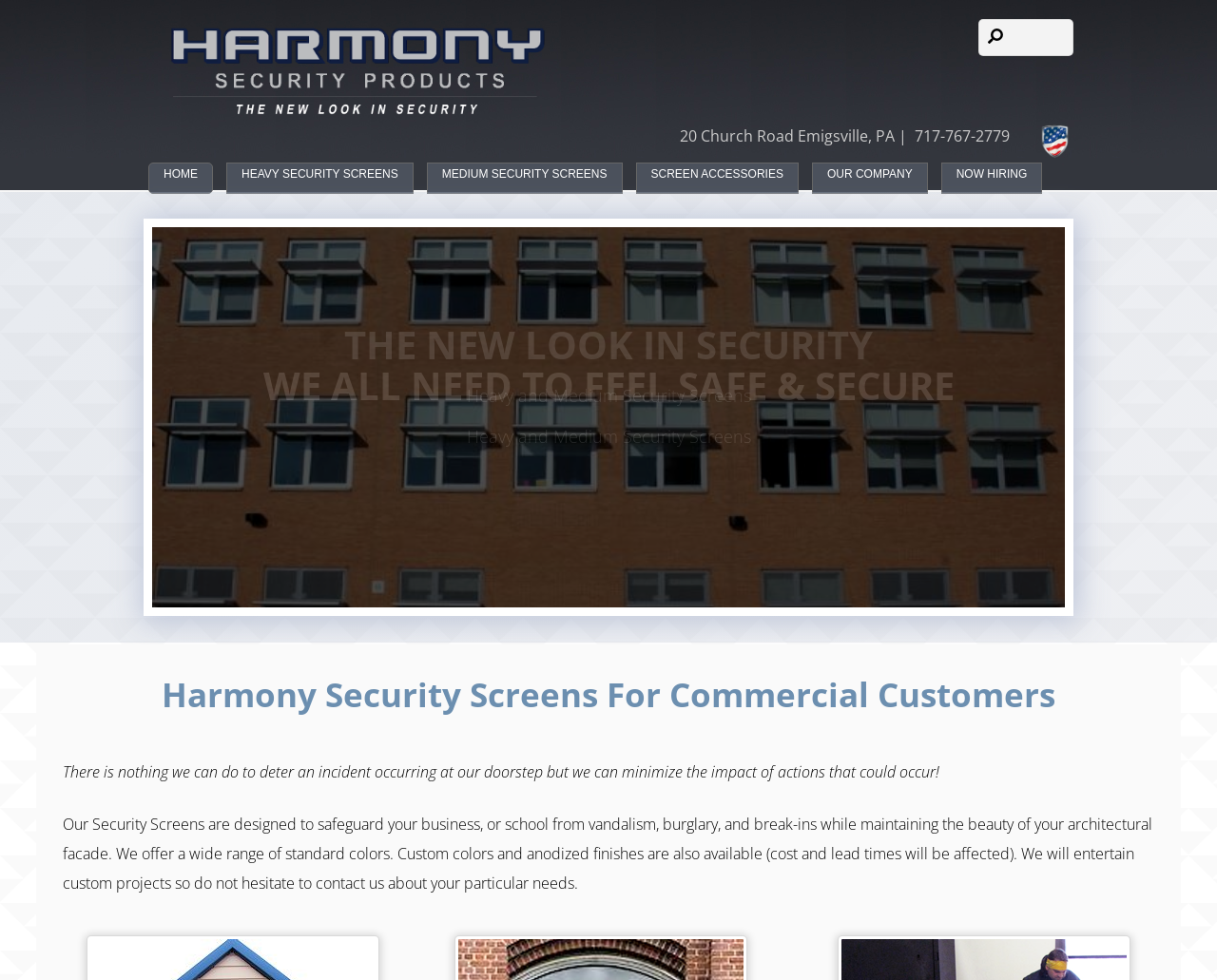Use the information in the screenshot to answer the question comprehensively: What is the company's address?

I found the company's address by looking at the static text element with the bounding box coordinates [0.559, 0.128, 0.752, 0.15], which contains the address '20 Church Road Emigsville, PA'.